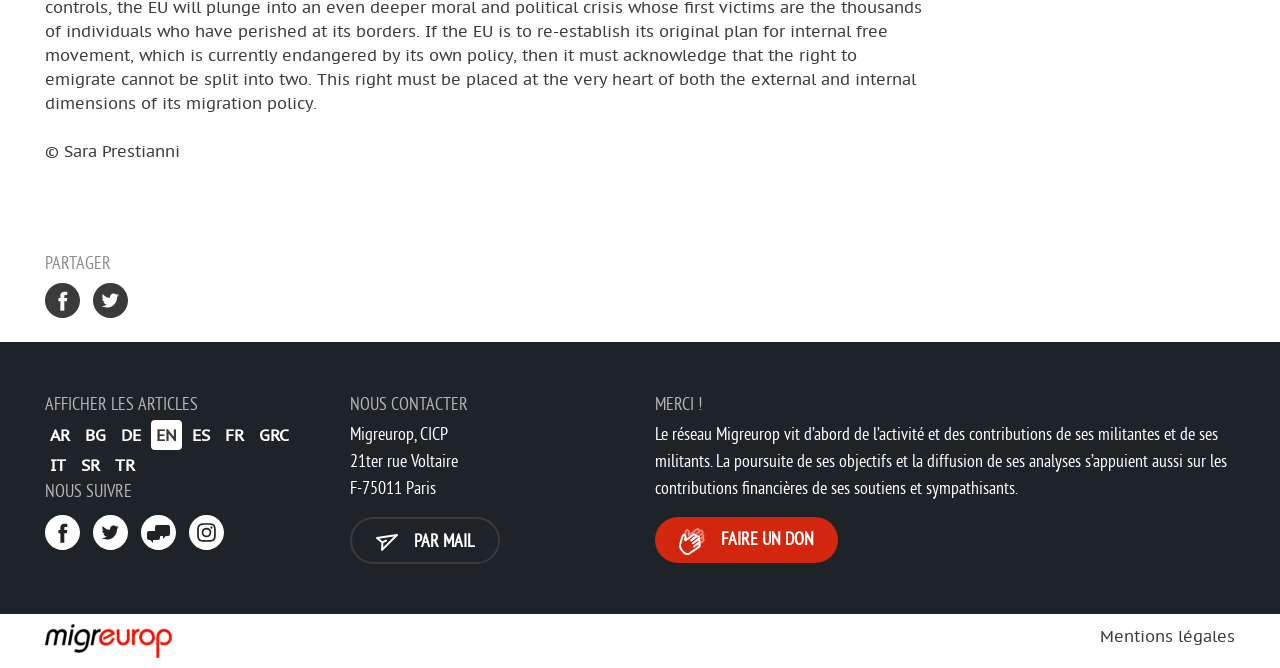Locate the bounding box coordinates of the area that needs to be clicked to fulfill the following instruction: "Select English language". The coordinates should be in the format of four float numbers between 0 and 1, namely [left, top, right, bottom].

[0.118, 0.629, 0.142, 0.674]